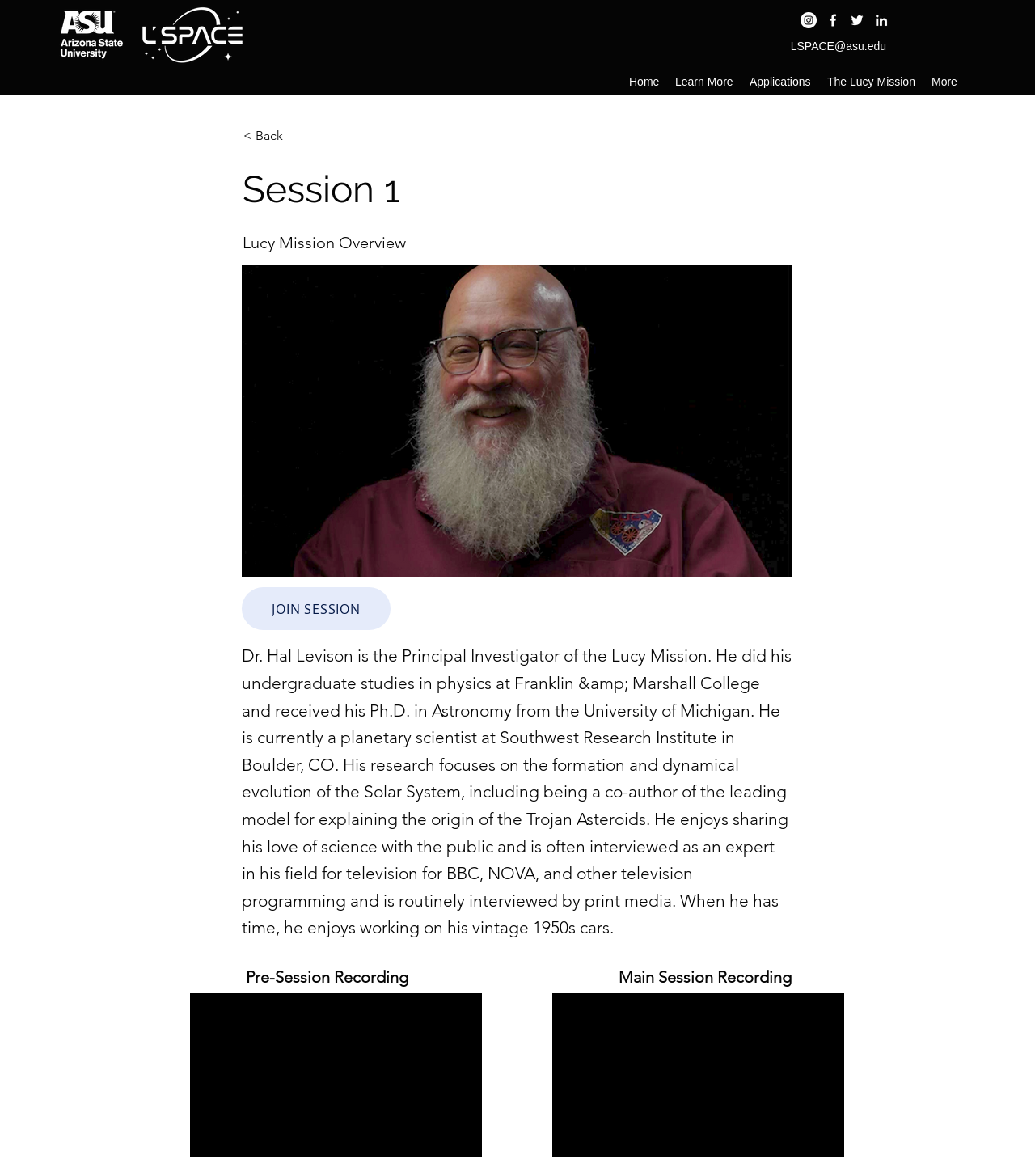Specify the bounding box coordinates (top-left x, top-left y, bottom-right x, bottom-right y) of the UI element in the screenshot that matches this description: The Lucy Mission

[0.791, 0.059, 0.892, 0.08]